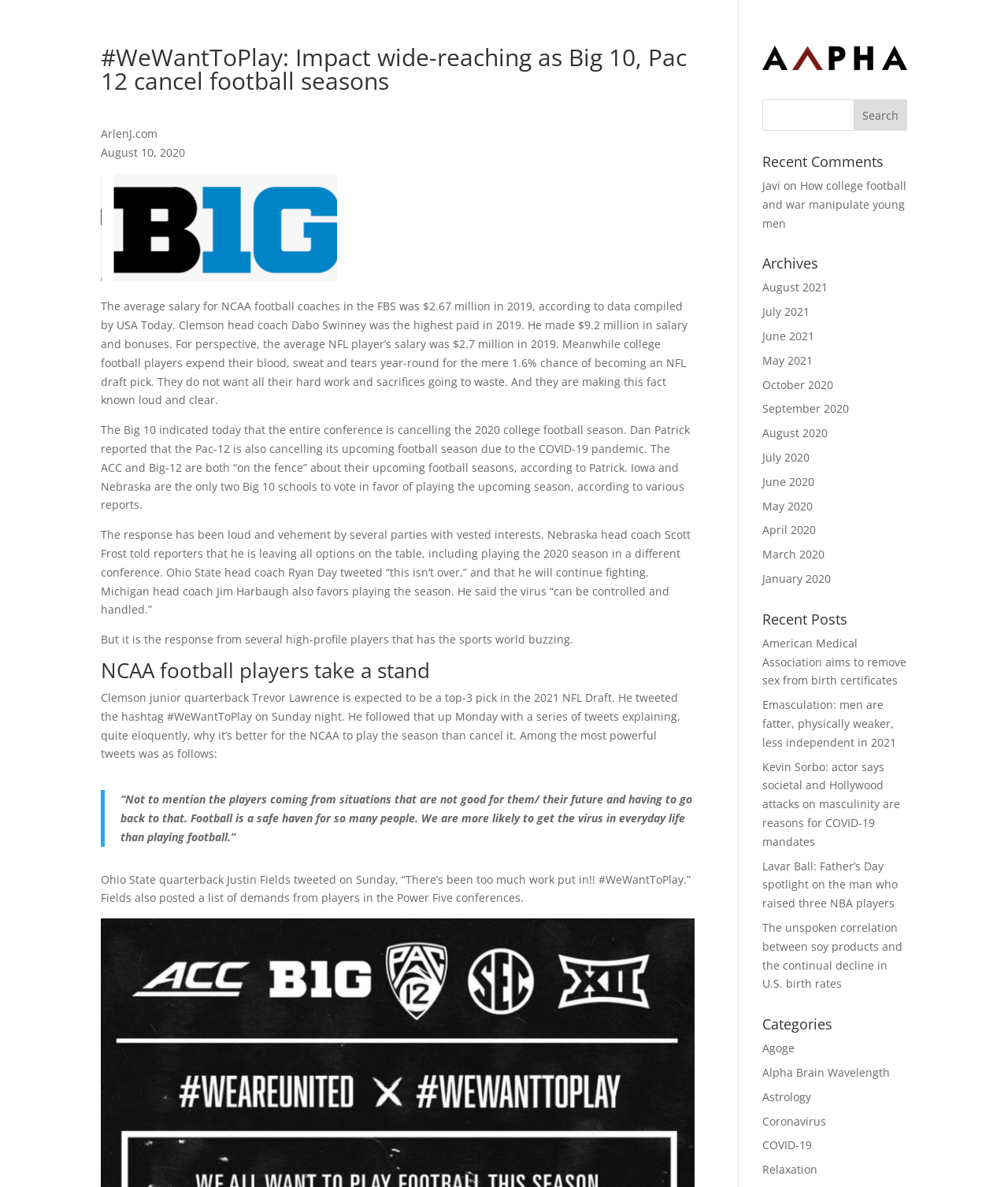Bounding box coordinates are specified in the format (top-left x, top-left y, bottom-right x, bottom-right y). All values are floating point numbers bounded between 0 and 1. Please provide the bounding box coordinate of the region this sentence describes: July 2020

[0.756, 0.379, 0.803, 0.392]